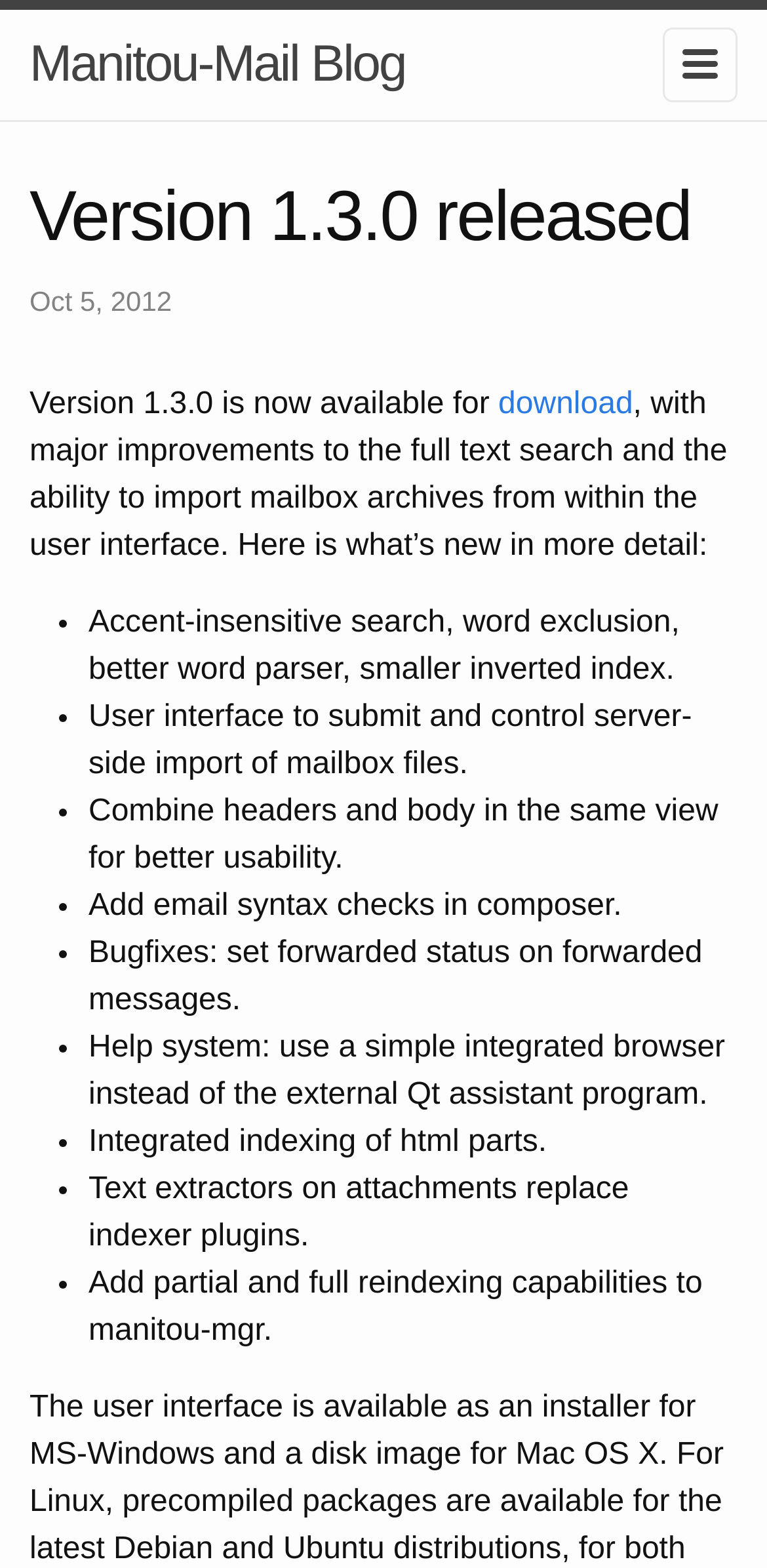Please reply with a single word or brief phrase to the question: 
What is the new feature for importing mailbox archives?

User interface to submit and control server-side import